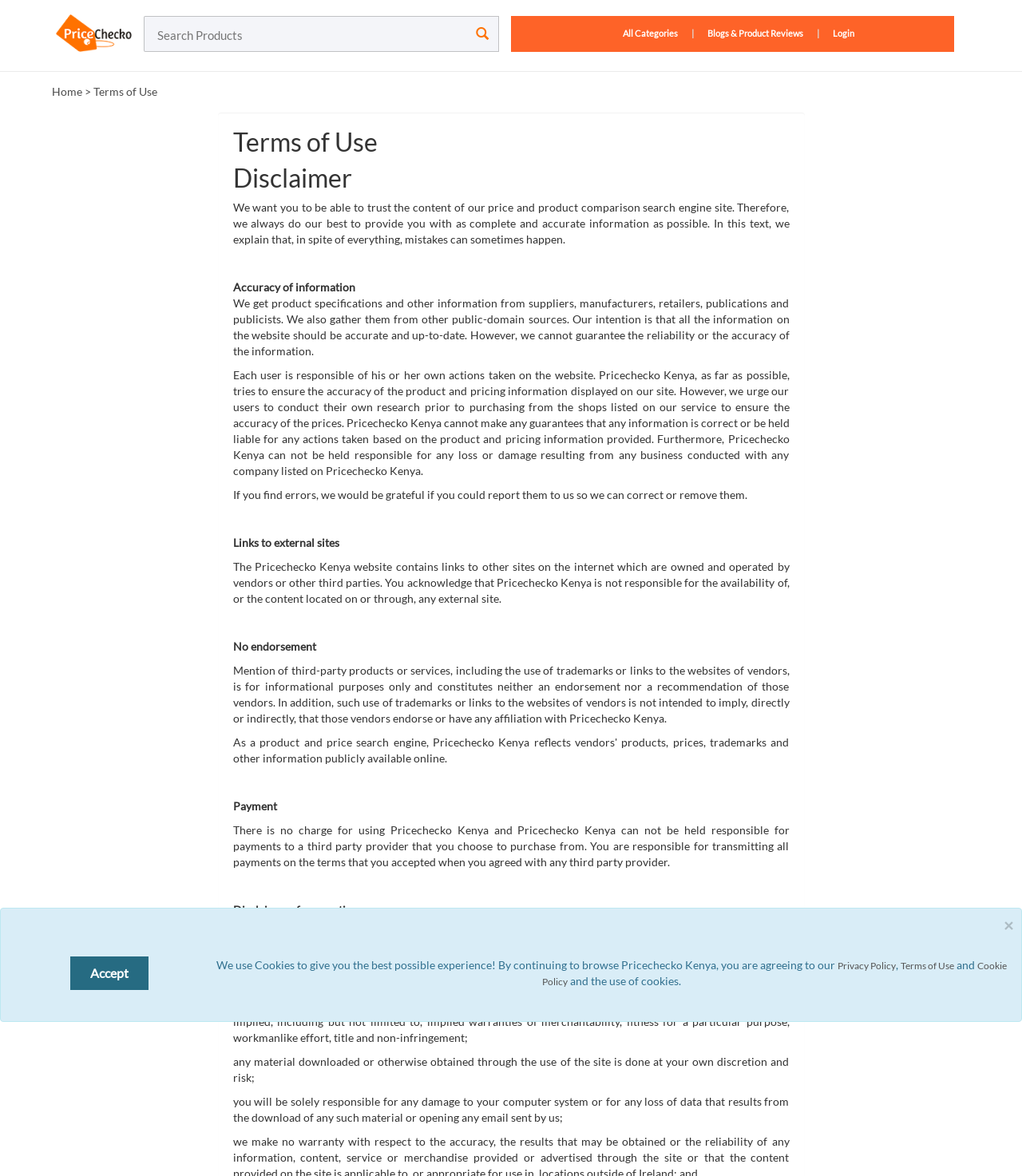Locate the bounding box coordinates of the clickable region necessary to complete the following instruction: "View All Categories". Provide the coordinates in the format of four float numbers between 0 and 1, i.e., [left, top, right, bottom].

[0.598, 0.024, 0.677, 0.033]